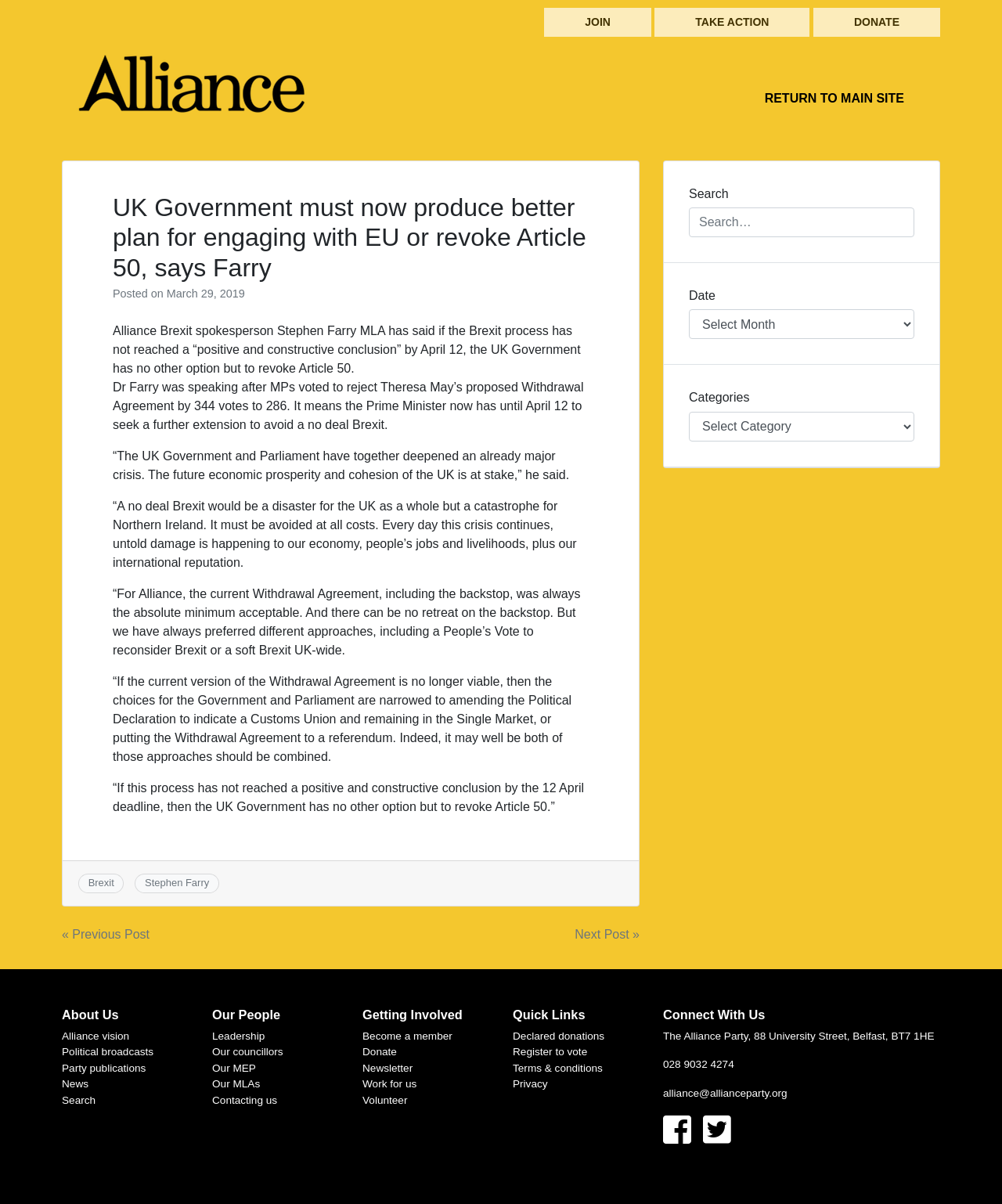Determine the main text heading of the webpage and provide its content.

UK Government must now produce better plan for engaging with EU or revoke Article 50, says Farry